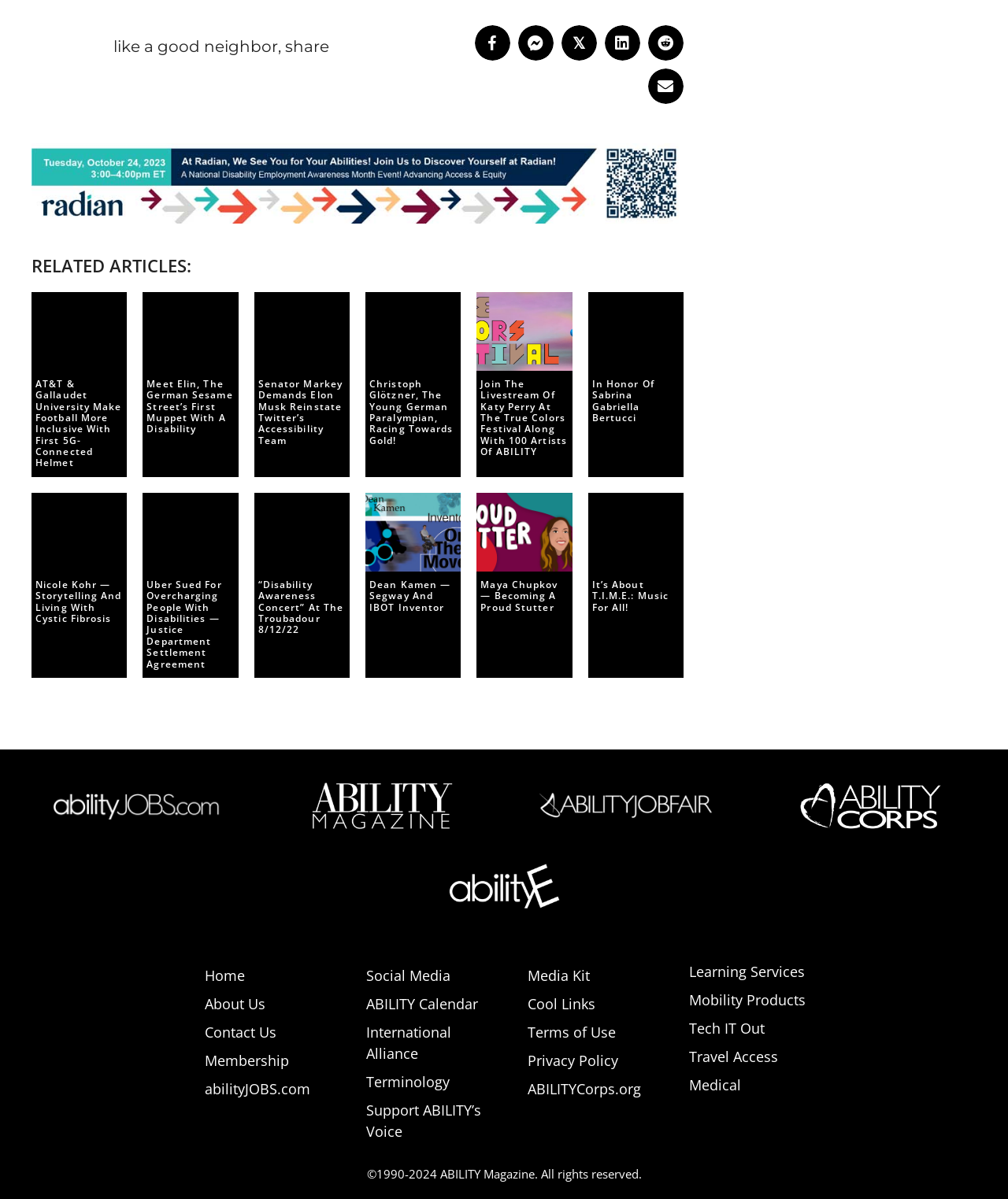Give the bounding box coordinates for this UI element: "Privacy Policy". The coordinates should be four float numbers between 0 and 1, arranged as [left, top, right, bottom].

[0.523, 0.877, 0.613, 0.892]